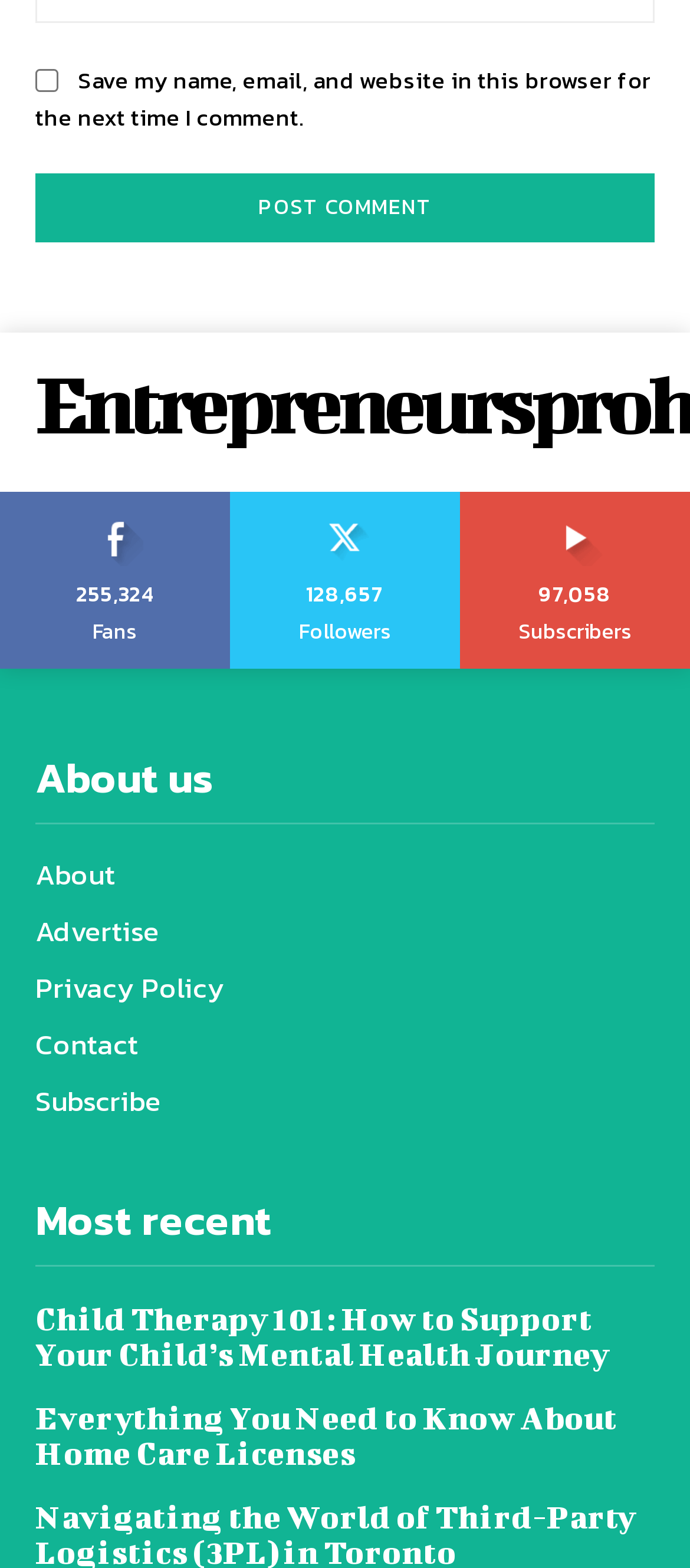What is the number of fans?
Answer the question with a single word or phrase derived from the image.

255,324